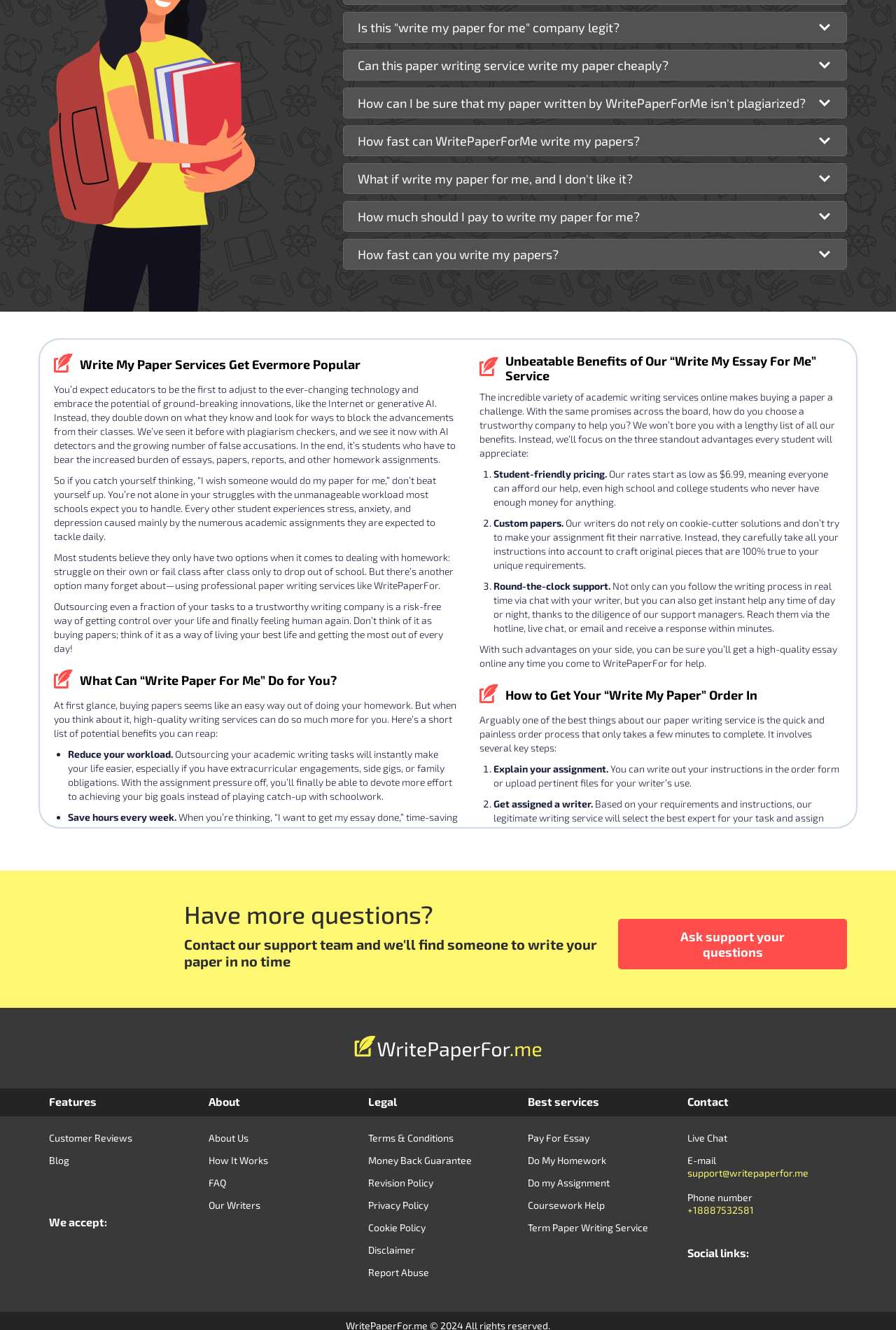Provide a brief response to the question below using a single word or phrase: 
How many writers does WritePaperFor employ?

Over 500